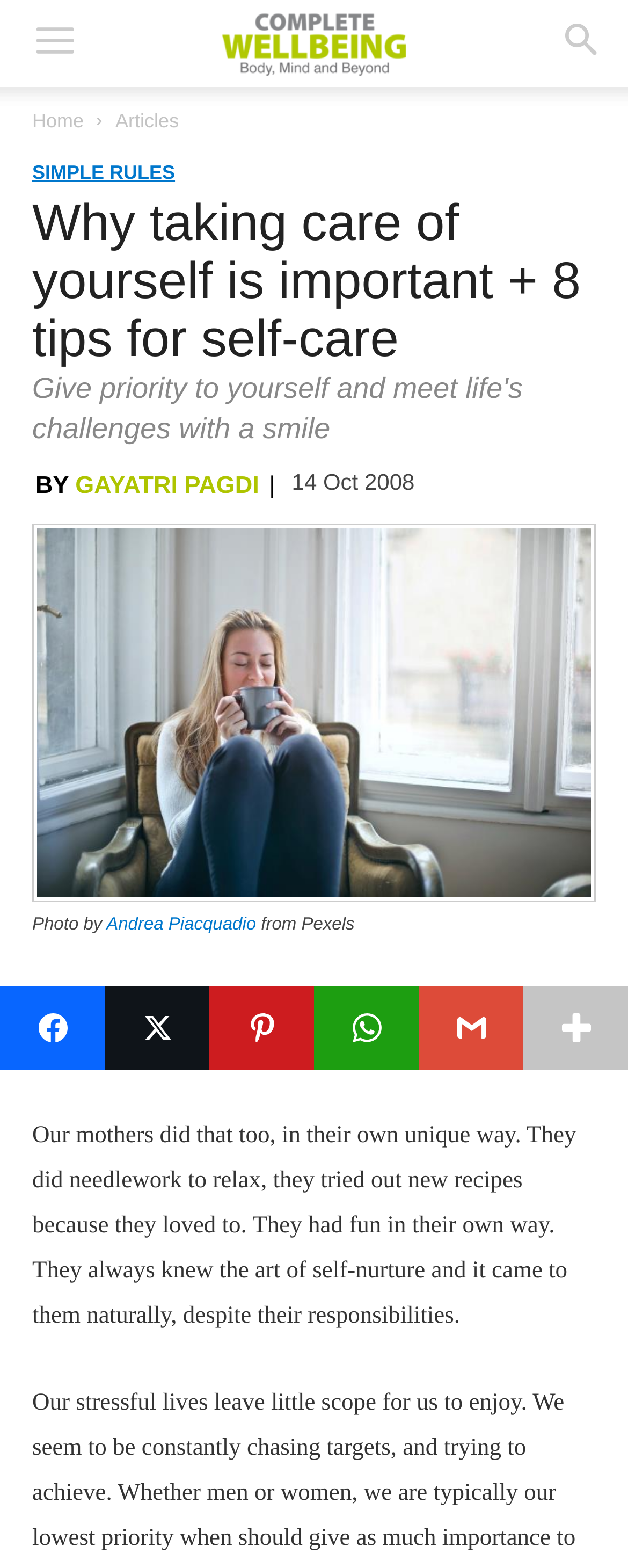Who is the author of this article?
Please give a detailed and elaborate answer to the question.

The author's name is mentioned in the article, specifically in the section where it says 'BY Gayatri Pagdi'.